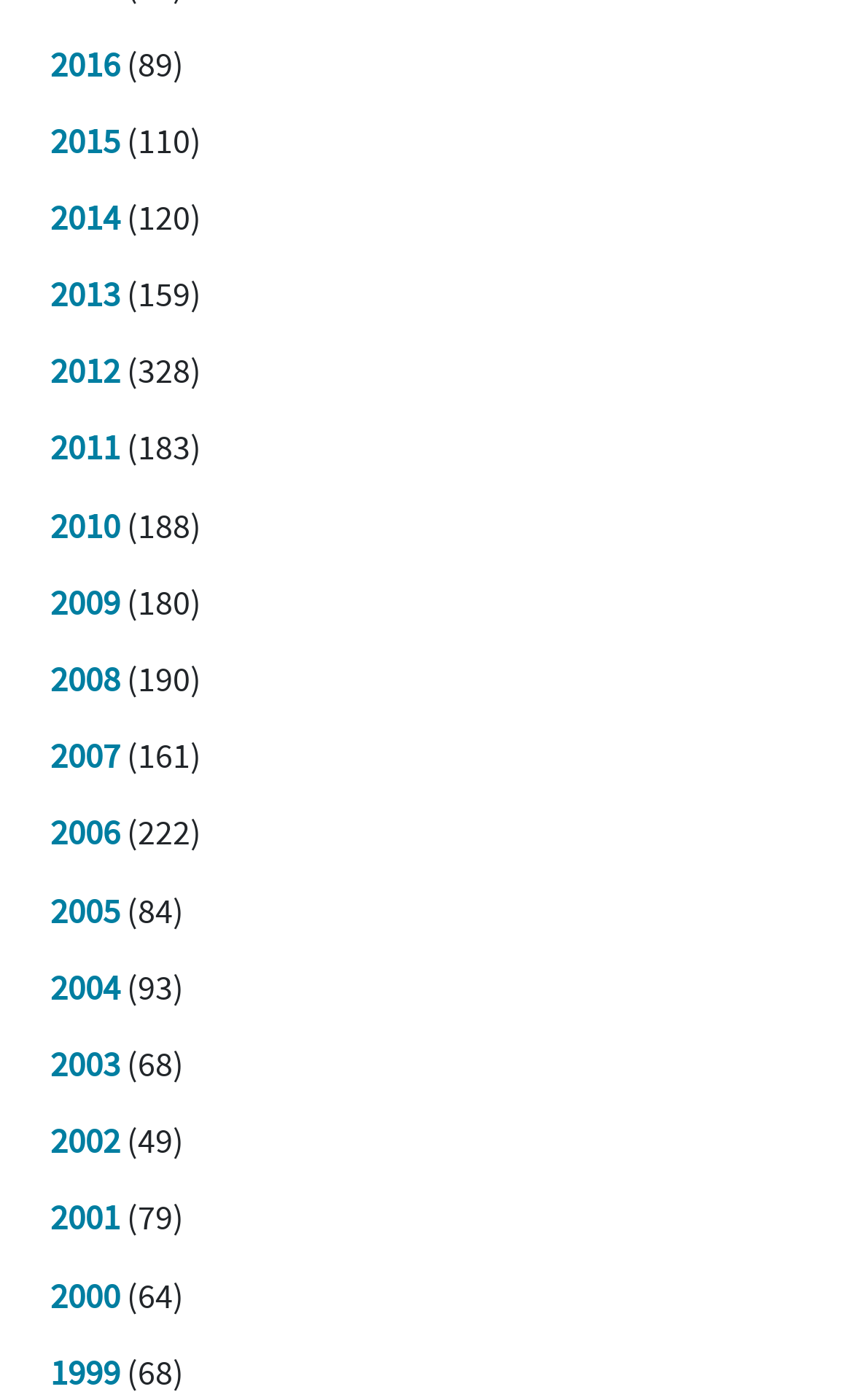What is the year with the highest number?
Look at the image and respond with a single word or a short phrase.

2012